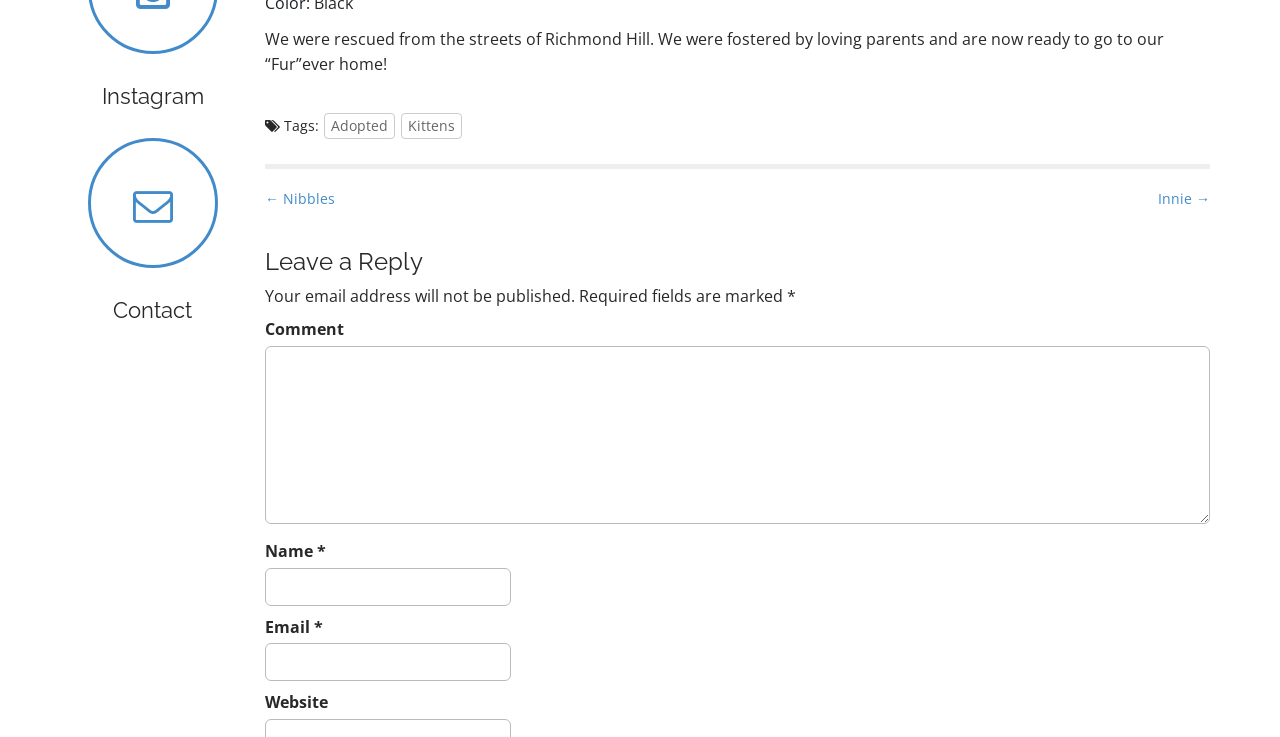Find and provide the bounding box coordinates for the UI element described here: "parent_node: Contact". The coordinates should be given as four float numbers between 0 and 1: [left, top, right, bottom].

[0.055, 0.188, 0.184, 0.364]